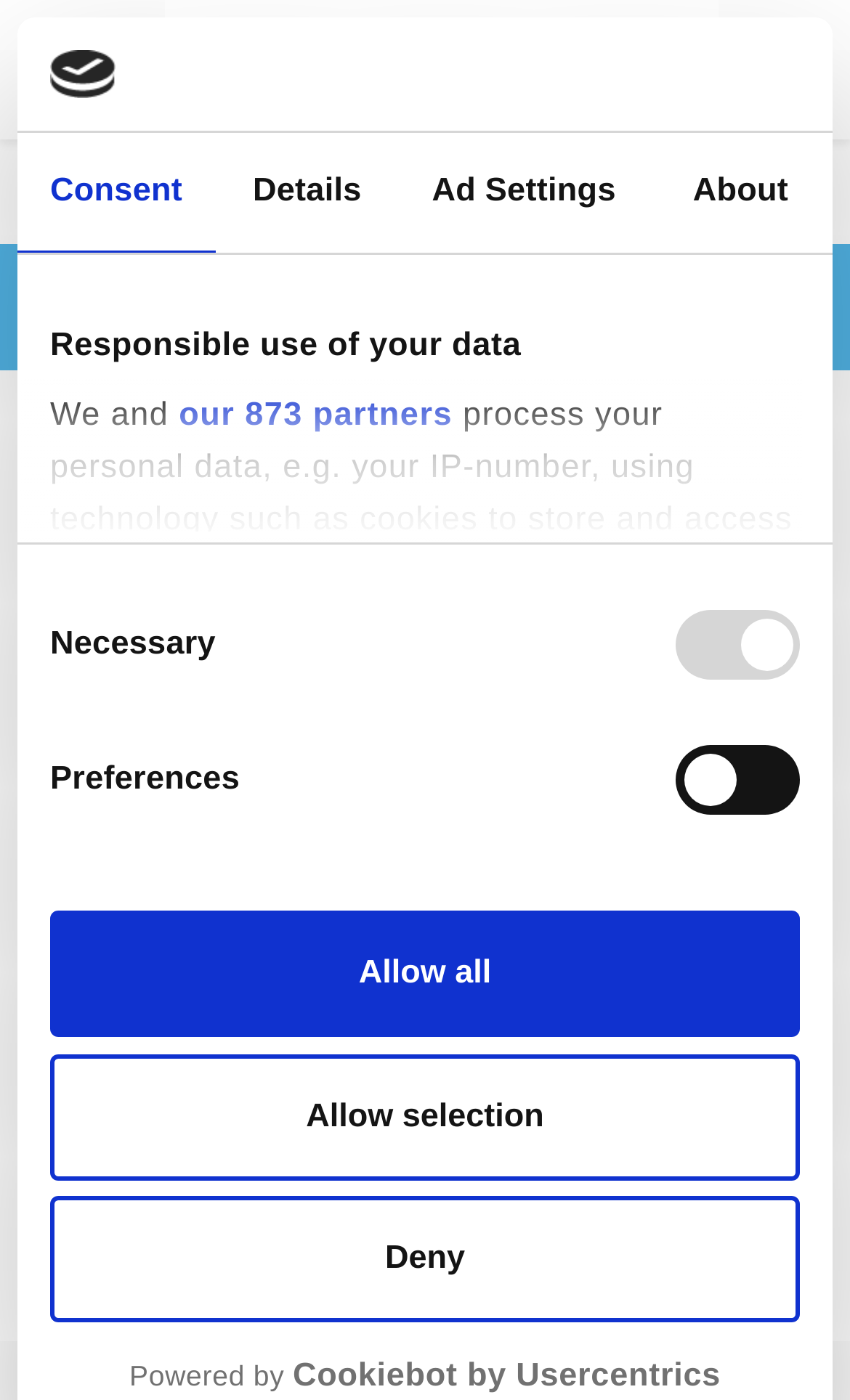Given the description "our 873 partners", provide the bounding box coordinates of the corresponding UI element.

[0.21, 0.283, 0.532, 0.31]